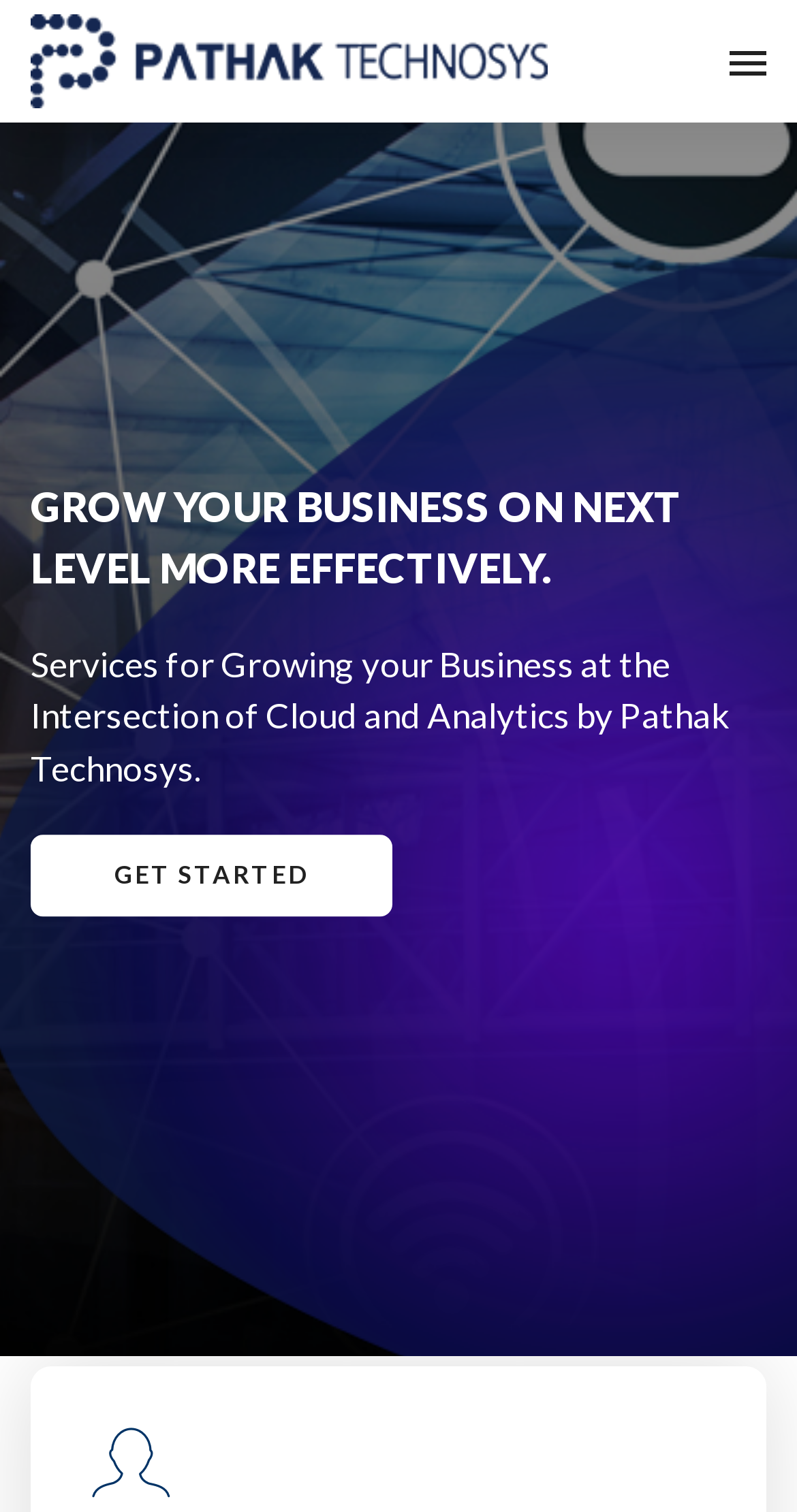By analyzing the image, answer the following question with a detailed response: What is the text of the call-to-action button?

The call-to-action button is a link element with the text 'GET STARTED', which is located at the bottom of the webpage. This button is likely used to encourage users to take a specific action.